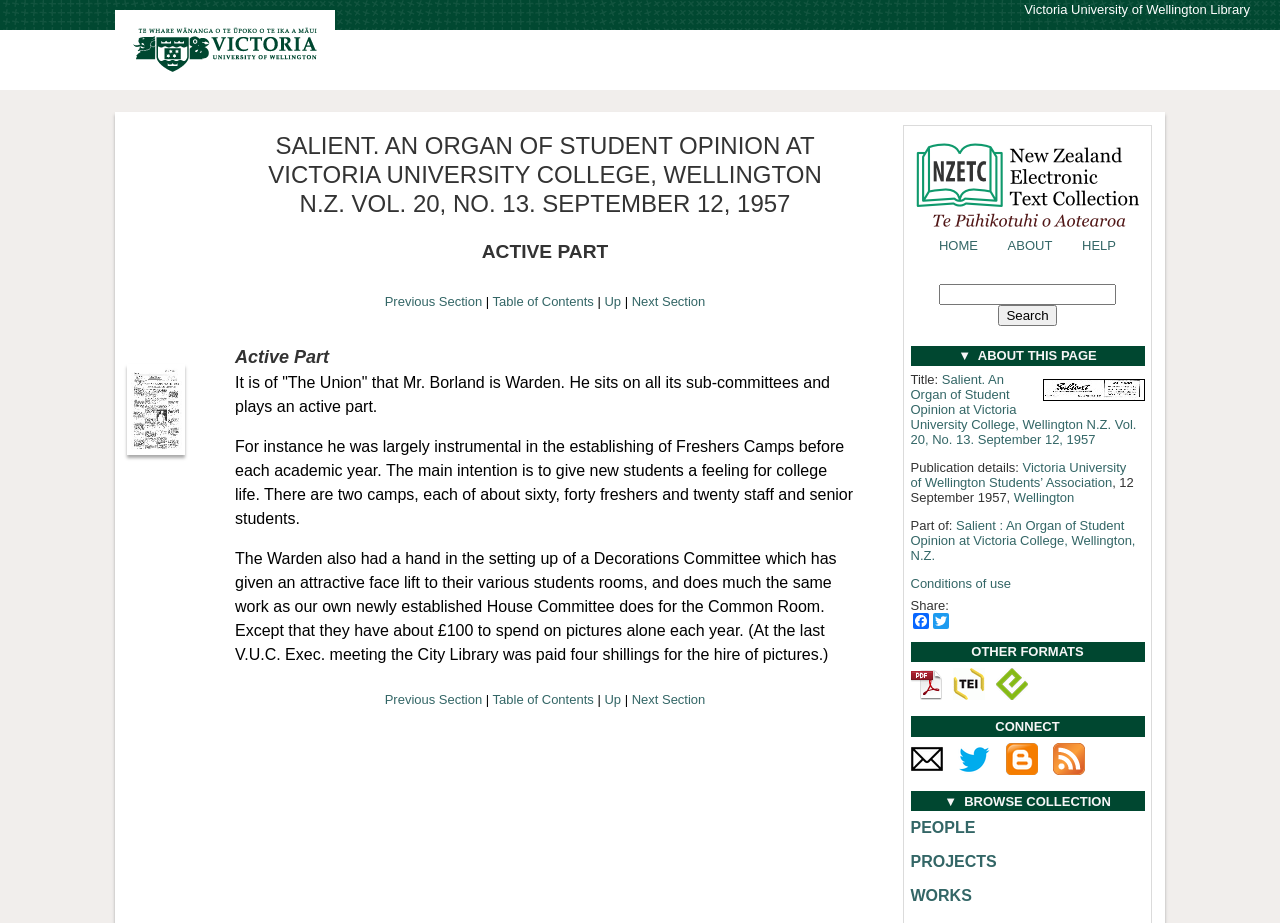What is the purpose of Freshers Camps?
Using the image provided, answer with just one word or phrase.

To give new students a feeling for college life